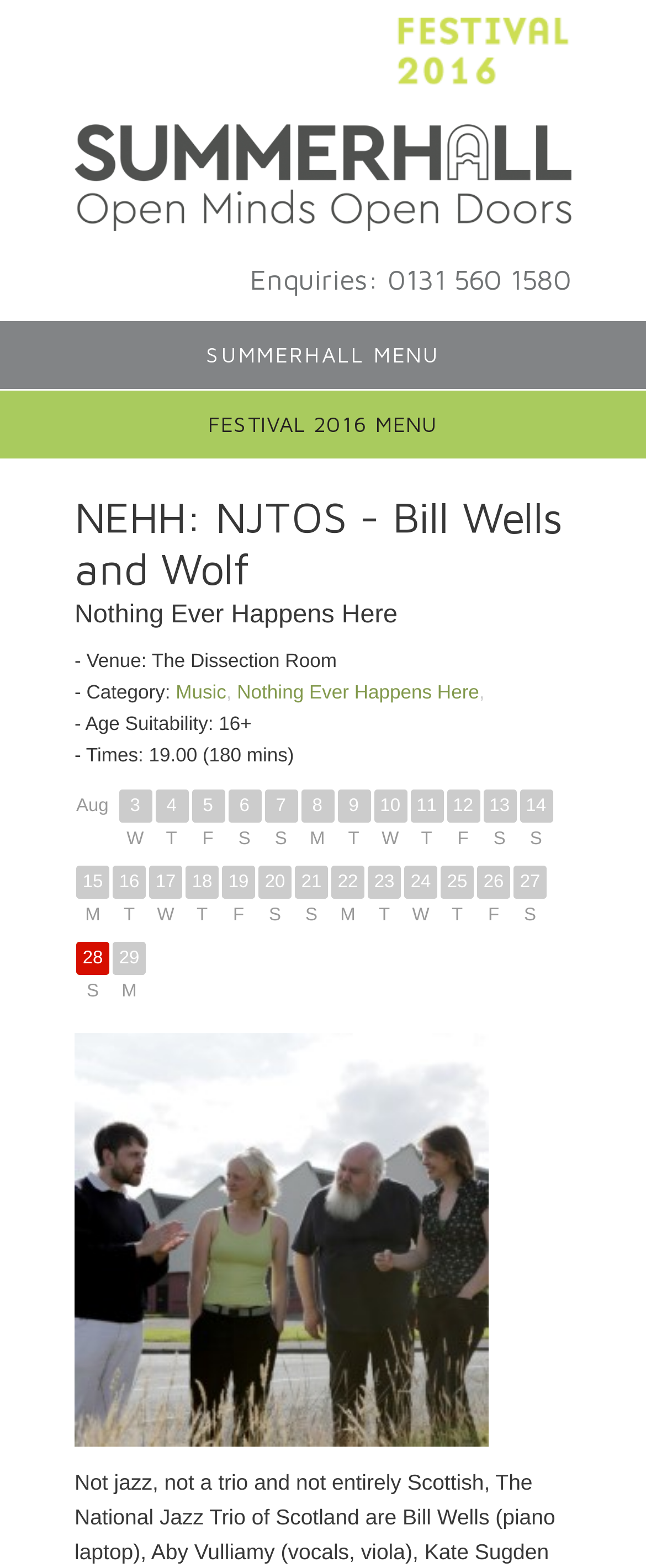Offer a thorough description of the webpage.

This webpage appears to be a festival event page, specifically for the Summerhall August Festival 2016. At the top, there is a heading that reads "Summerhall" with a link and an image beside it. Below this, there is a heading that displays the contact information "Enquiries: 0131 560 1580". 

To the left of the page, there is a menu section with headings "SUMMERHALL MENU" and "FESTIVAL 2016 MENU". Underneath these headings, there are several links and headings that provide information about the event "NEHH: NJTOS - Bill Wells and Wolf". This includes details such as the venue, category, age suitability, and times.

On the right side of the page, there is a calendar section that displays the dates from August 3 to 29, with each date being a link. Above each date, there is a single-letter abbreviation, likely representing the day of the week (e.g., "W" for Wednesday, "F" for Friday, etc.).

At the bottom of the page, there is a large image that takes up most of the width of the page.